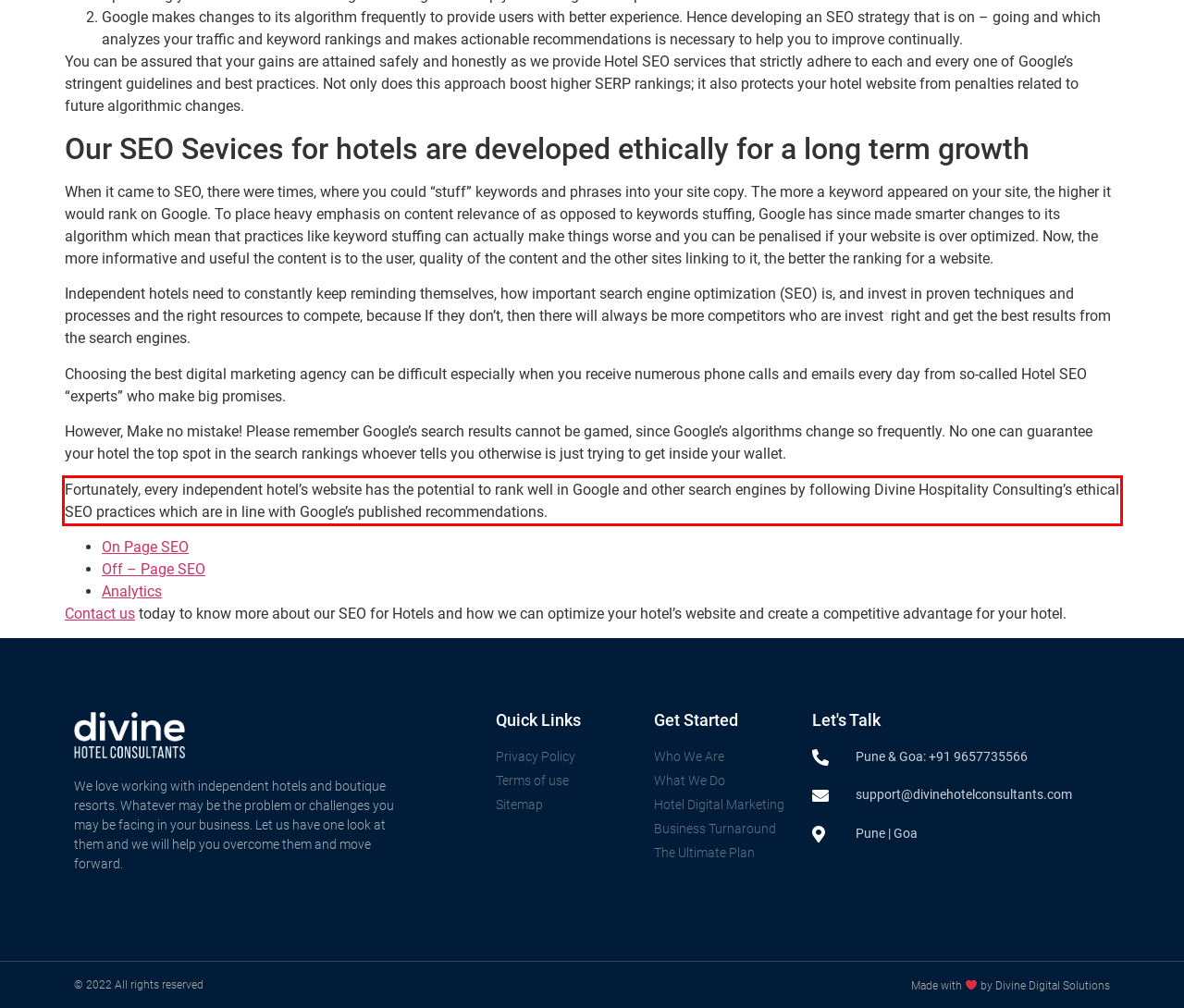You have a webpage screenshot with a red rectangle surrounding a UI element. Extract the text content from within this red bounding box.

Fortunately, every independent hotel’s website has the potential to rank well in Google and other search engines by following Divine Hospitality Consulting’s ethical SEO practices which are in line with Google’s published recommendations.